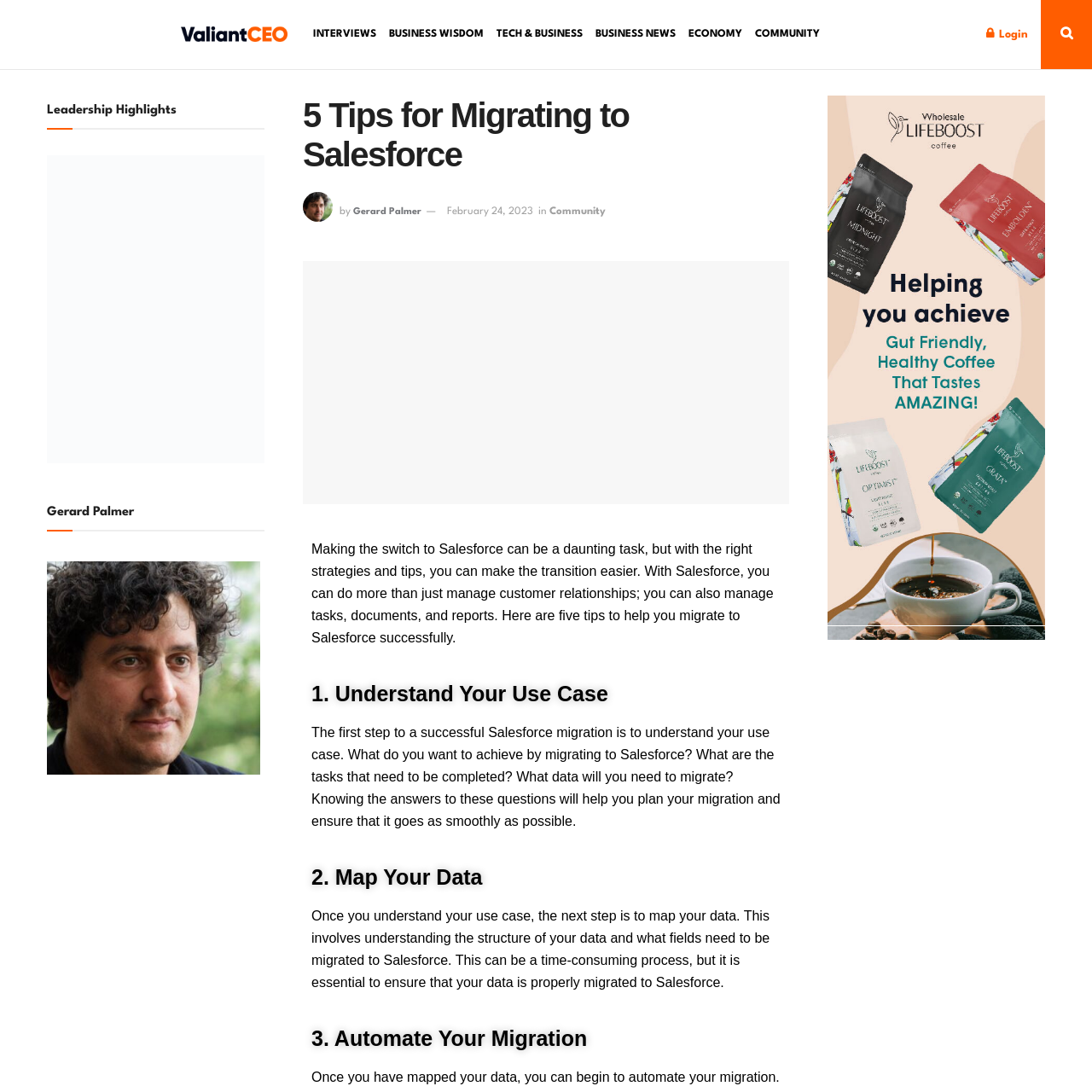Can you provide the bounding box coordinates for the element that should be clicked to implement the instruction: "View the 'Community' section"?

[0.503, 0.189, 0.555, 0.198]